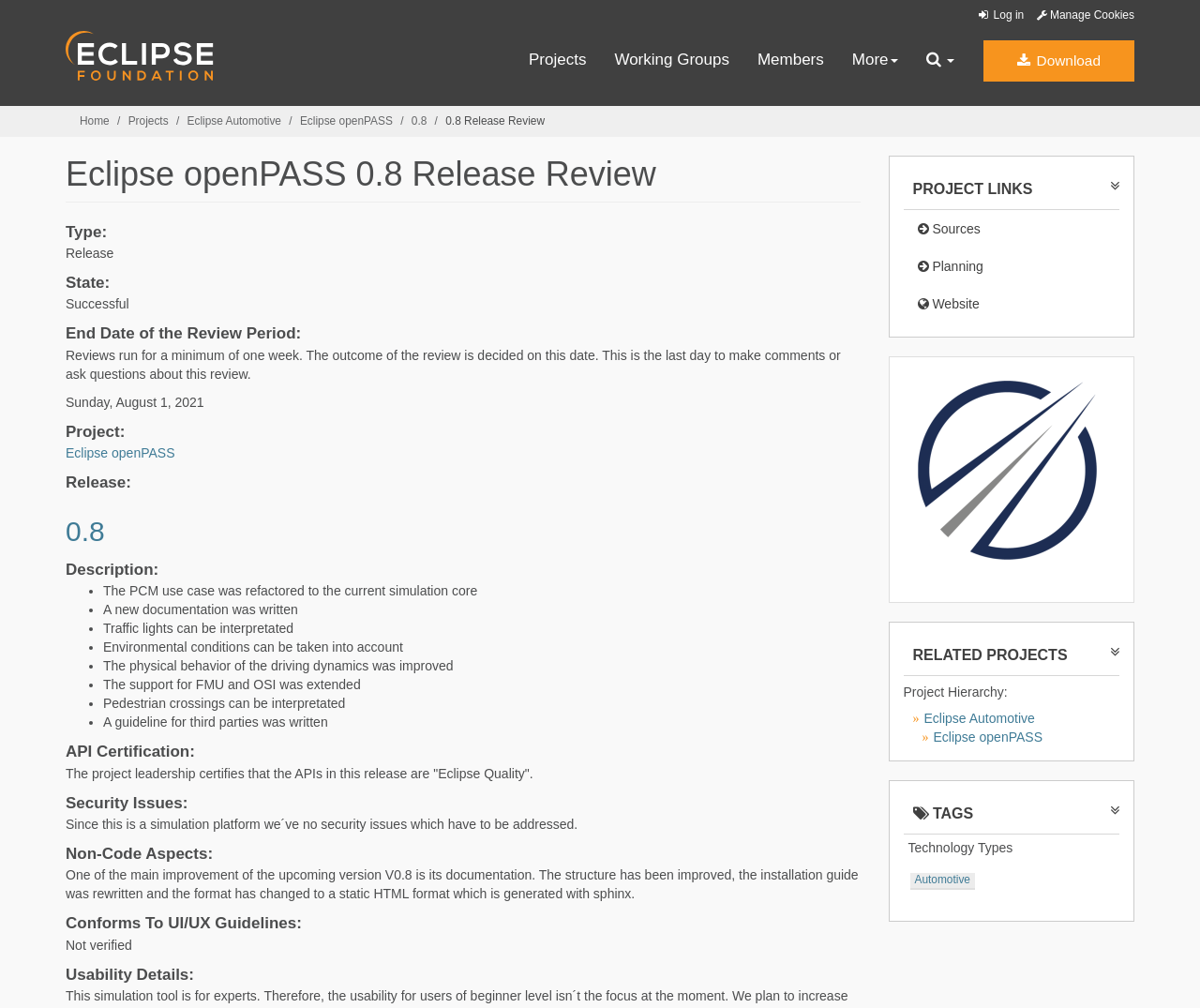Find the bounding box coordinates of the element I should click to carry out the following instruction: "Check the 'PROJECT LINKS'".

[0.753, 0.169, 0.933, 0.208]